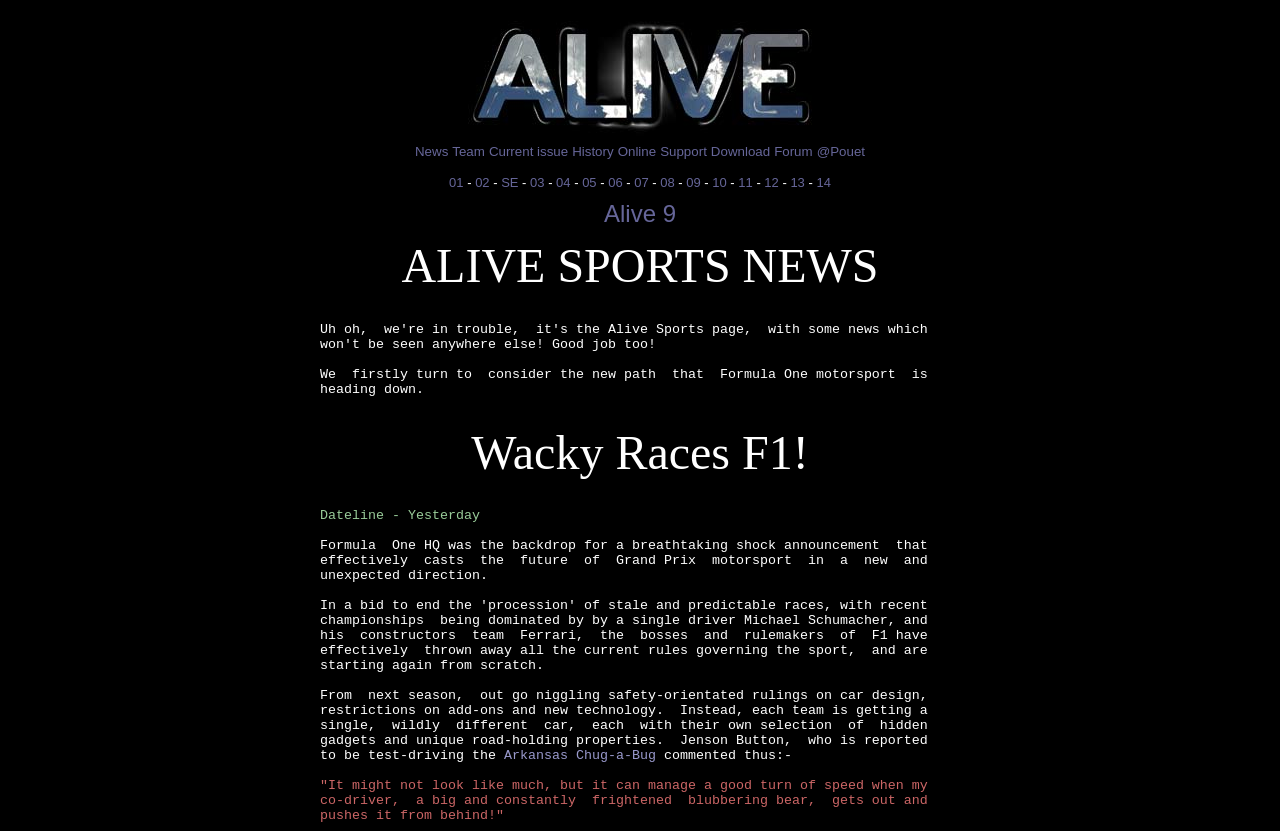Utilize the information from the image to answer the question in detail:
What is the text of the first link in the top menu?

I found the answer by looking at the first LayoutTableCell in the first LayoutTableRow. The first link has the text 'News'.